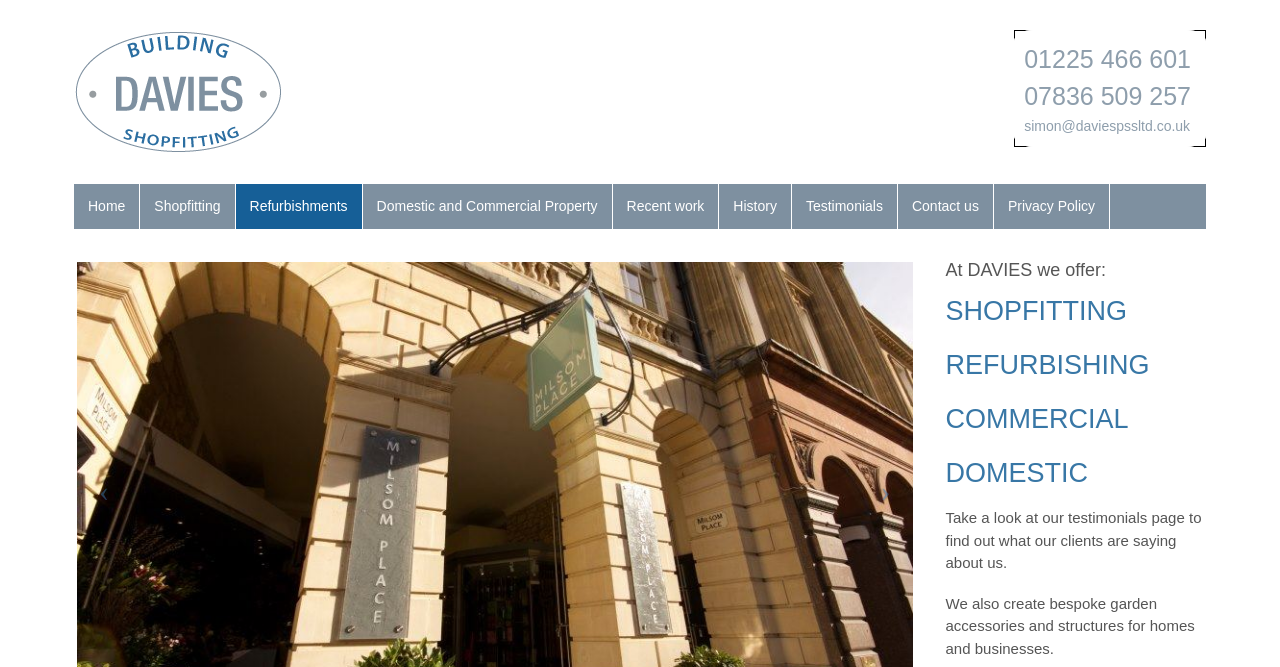Extract the primary headline from the webpage and present its text.

PROPERTY REFURBISHMENT BATH